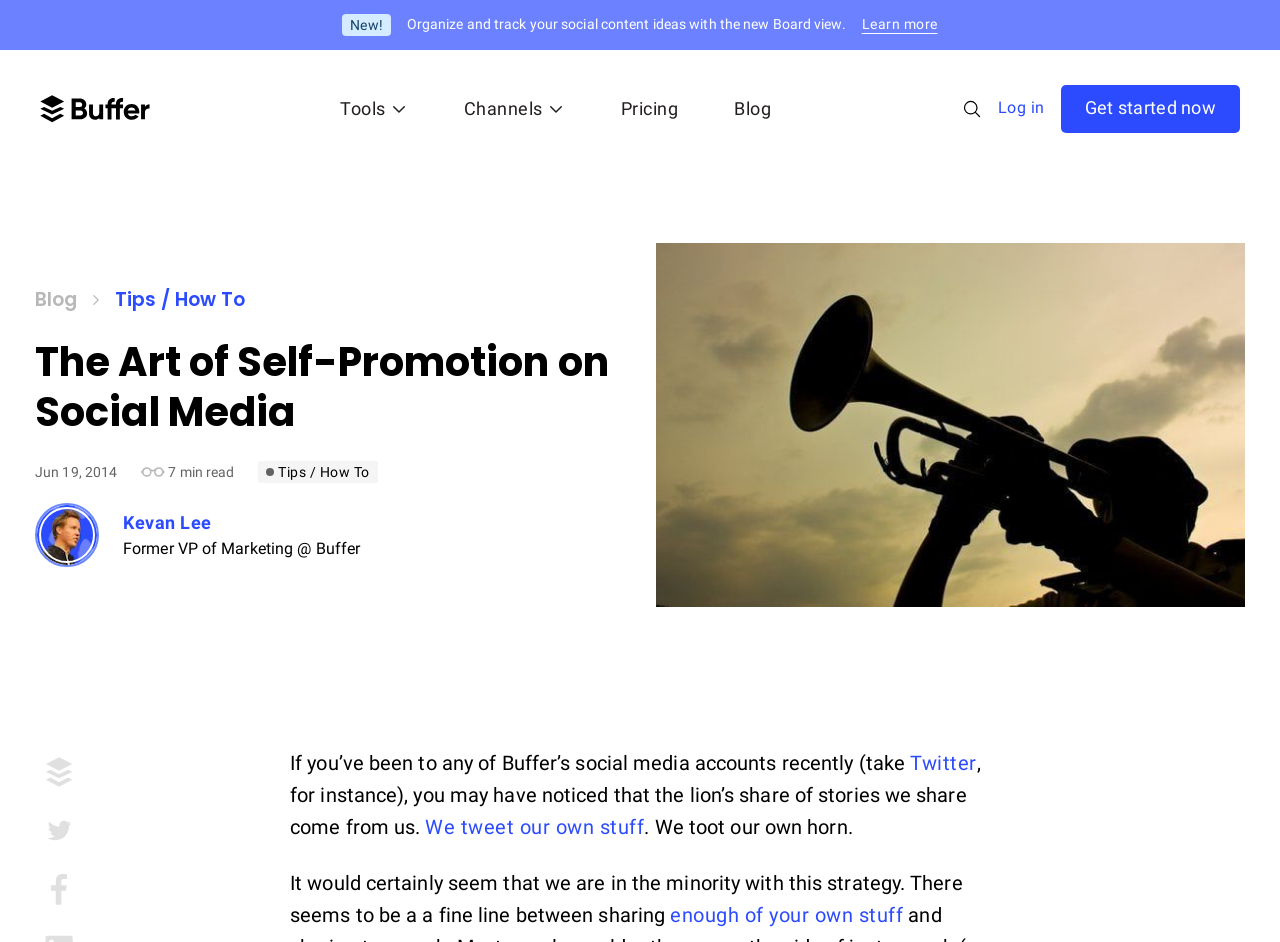Explain the webpage in detail, including its primary components.

The webpage is about self-promotion on social media, with a focus on promoting one's own content. At the top, there is a heading "Self-Promotion and Social Media: The Case for Promoting Your Content" and a "New!" label. Below this, there is a brief description of a new feature, "Board view", with a "Learn more" link.

To the left, there is a navigation menu with links to "Buffer home page", "Tools", "Channels", "Pricing", "Blog", and "Log in". The "Tools" and "Channels" links have dropdown menus with various options, including "Create", "Publish", "Analyze", "Engage", "Start Page", and "AI Assistant" under "Tools", and social media platforms like Facebook, Instagram, and Twitter under "Channels".

In the main content area, there is an article titled "The Art of Self-Promotion on Social Media" with a publication date of June 19, 2014, and an estimated reading time of 7 minutes. The article is written by Kevan Lee, former VP of Marketing at Buffer. There is also a photo of the author.

At the bottom, there is a call-to-action button "Get started now" and a search bar with a "Search for blog articles" button.